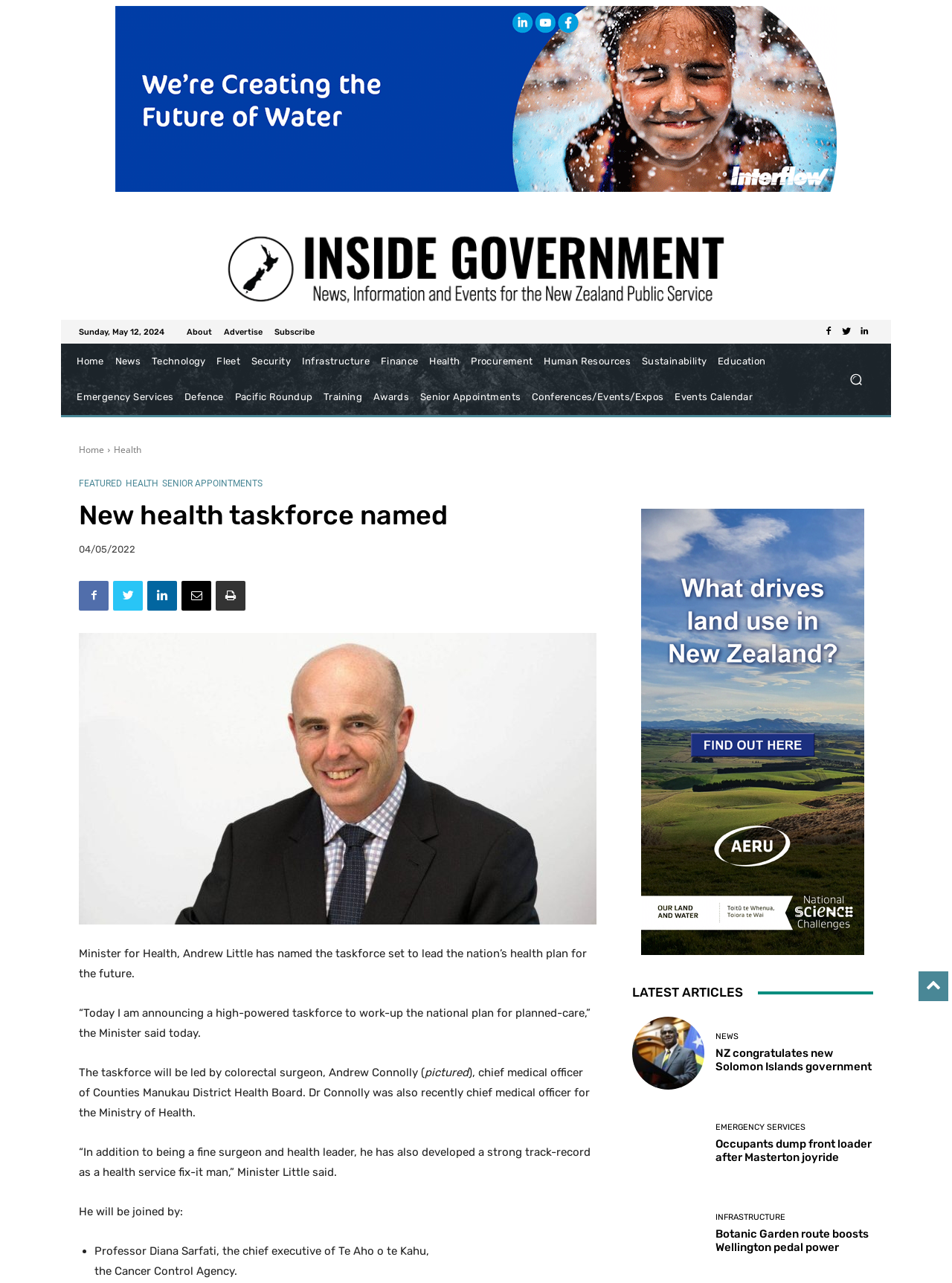Can you find and generate the webpage's heading?

New health taskforce named